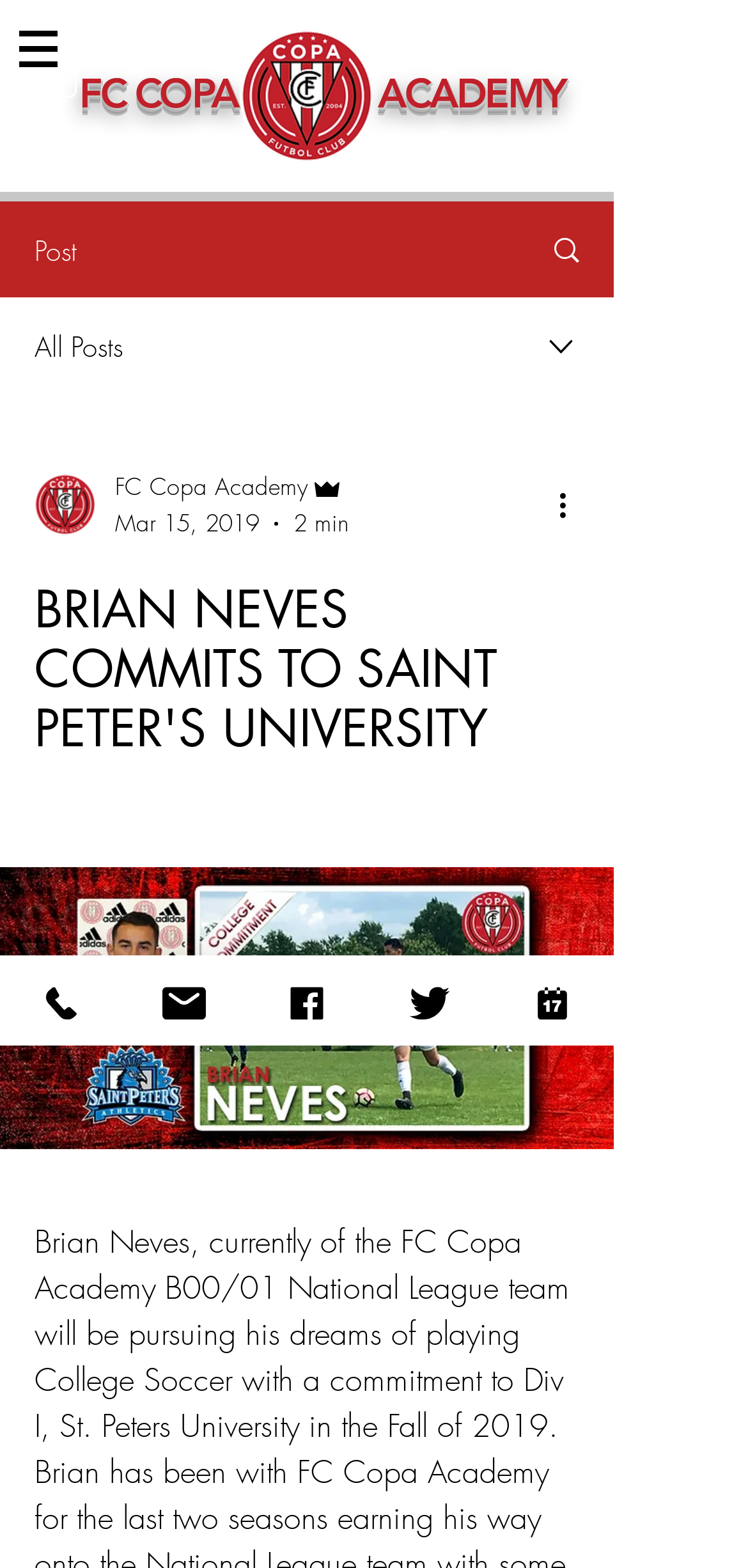Please determine the bounding box coordinates of the clickable area required to carry out the following instruction: "Click the FC Copa logo". The coordinates must be four float numbers between 0 and 1, represented as [left, top, right, bottom].

[0.321, 0.018, 0.5, 0.104]